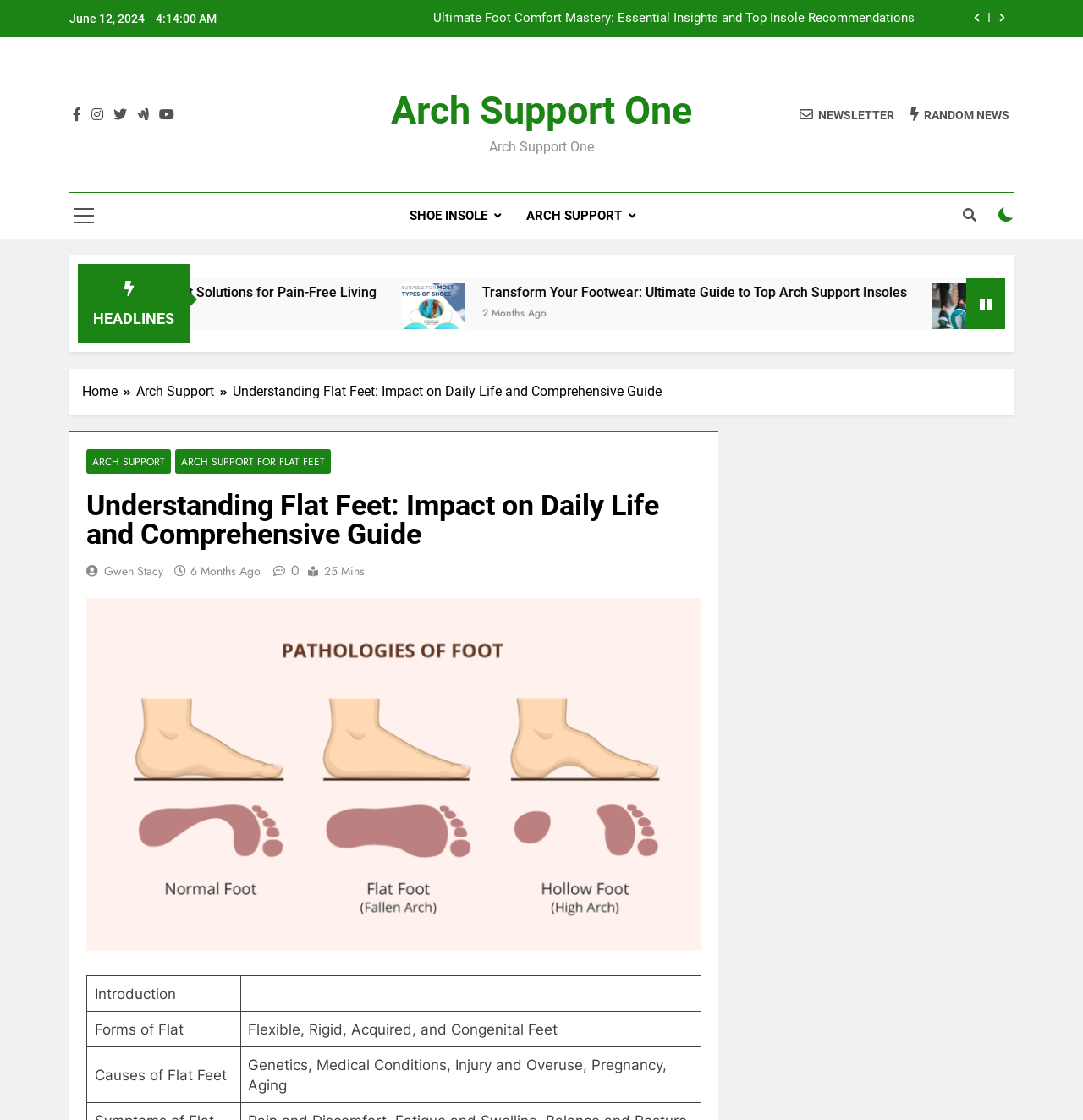Answer the question using only a single word or phrase: 
What is the purpose of the 'NEWSLETTER' link?

To subscribe to a newsletter